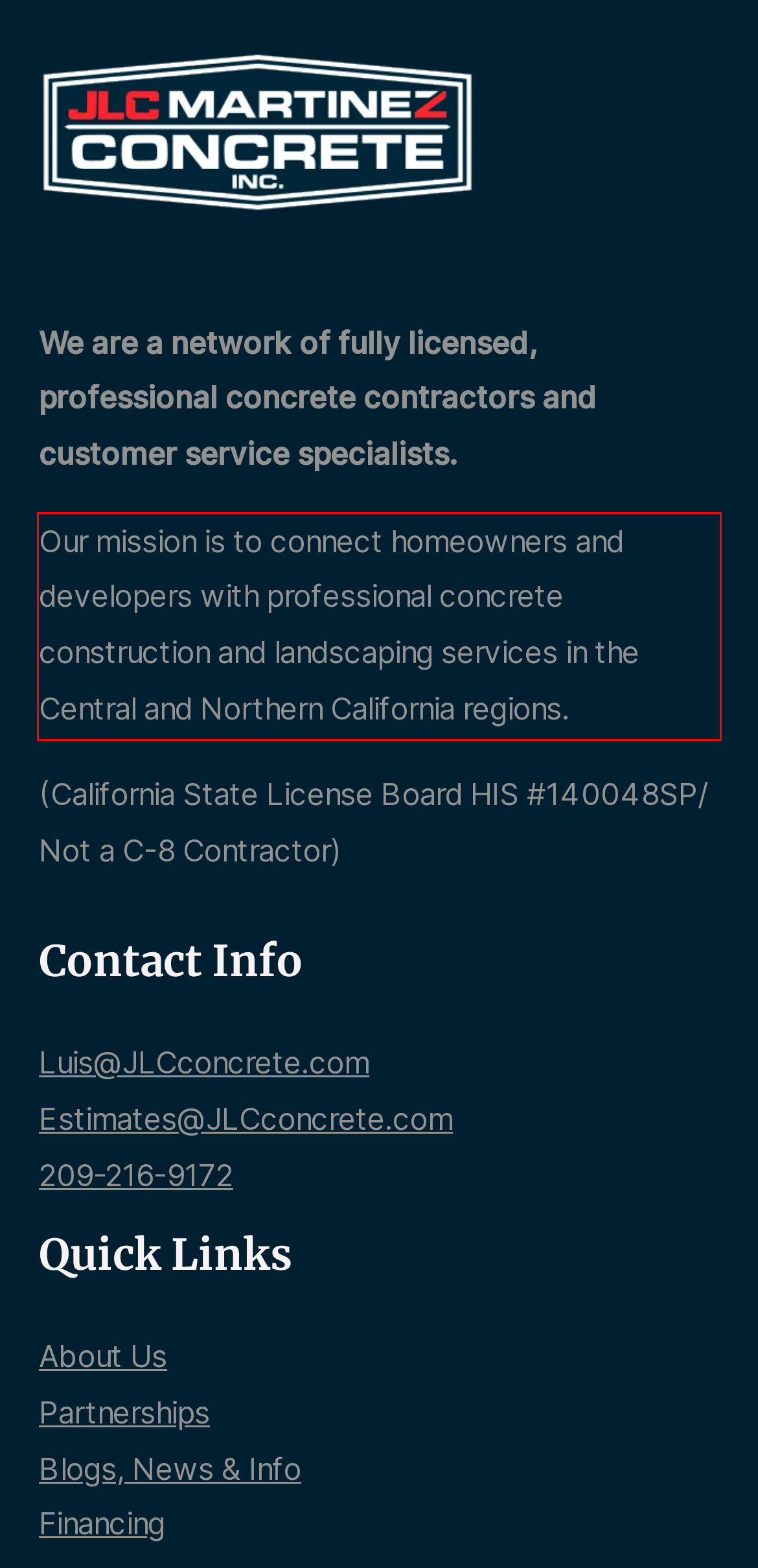Identify and transcribe the text content enclosed by the red bounding box in the given screenshot.

Our mission is to connect homeowners and developers with professional concrete construction and landscaping services in the Central and Northern California regions.